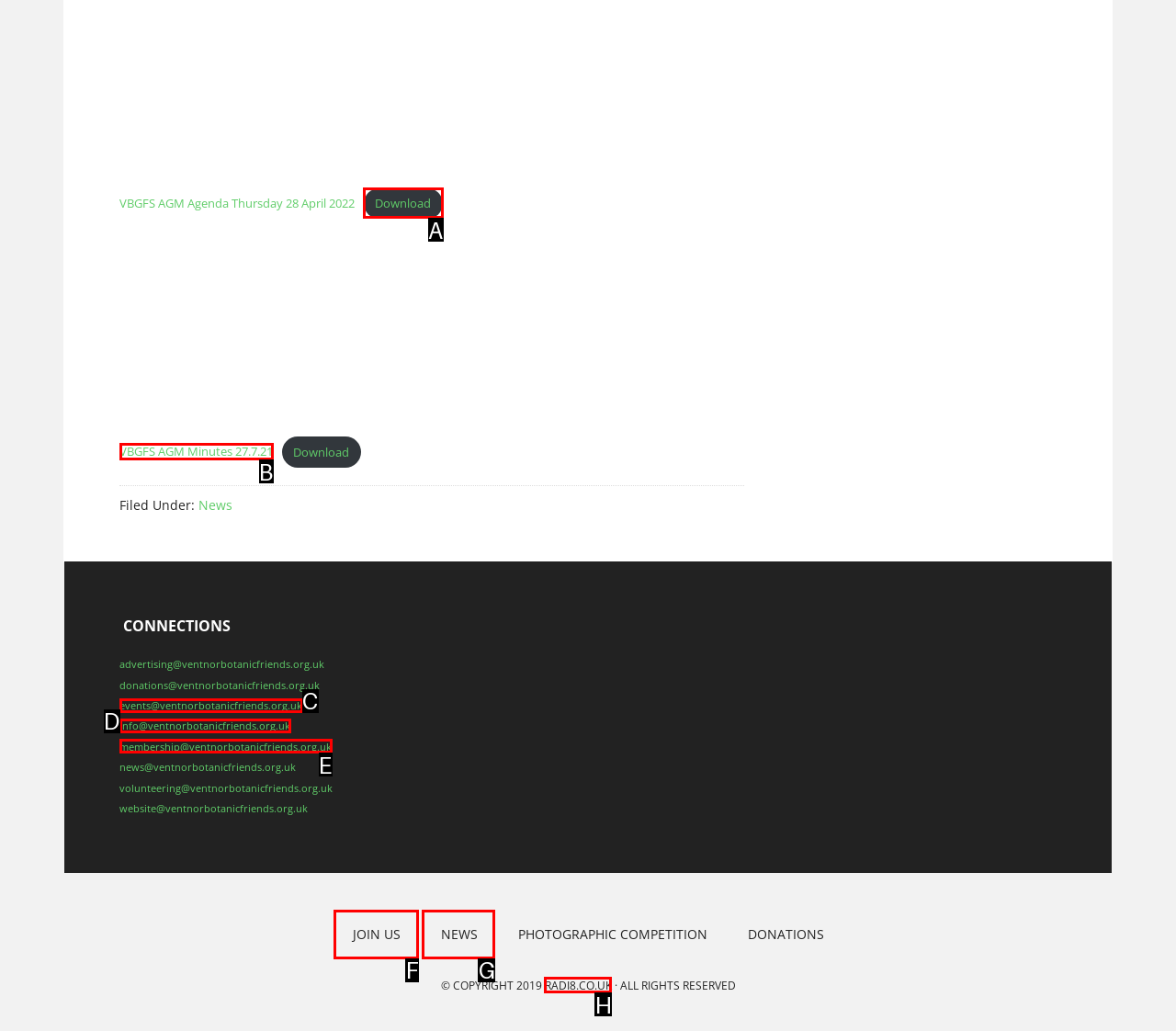Determine which UI element you should click to perform the task: Go to NEWS page
Provide the letter of the correct option from the given choices directly.

G